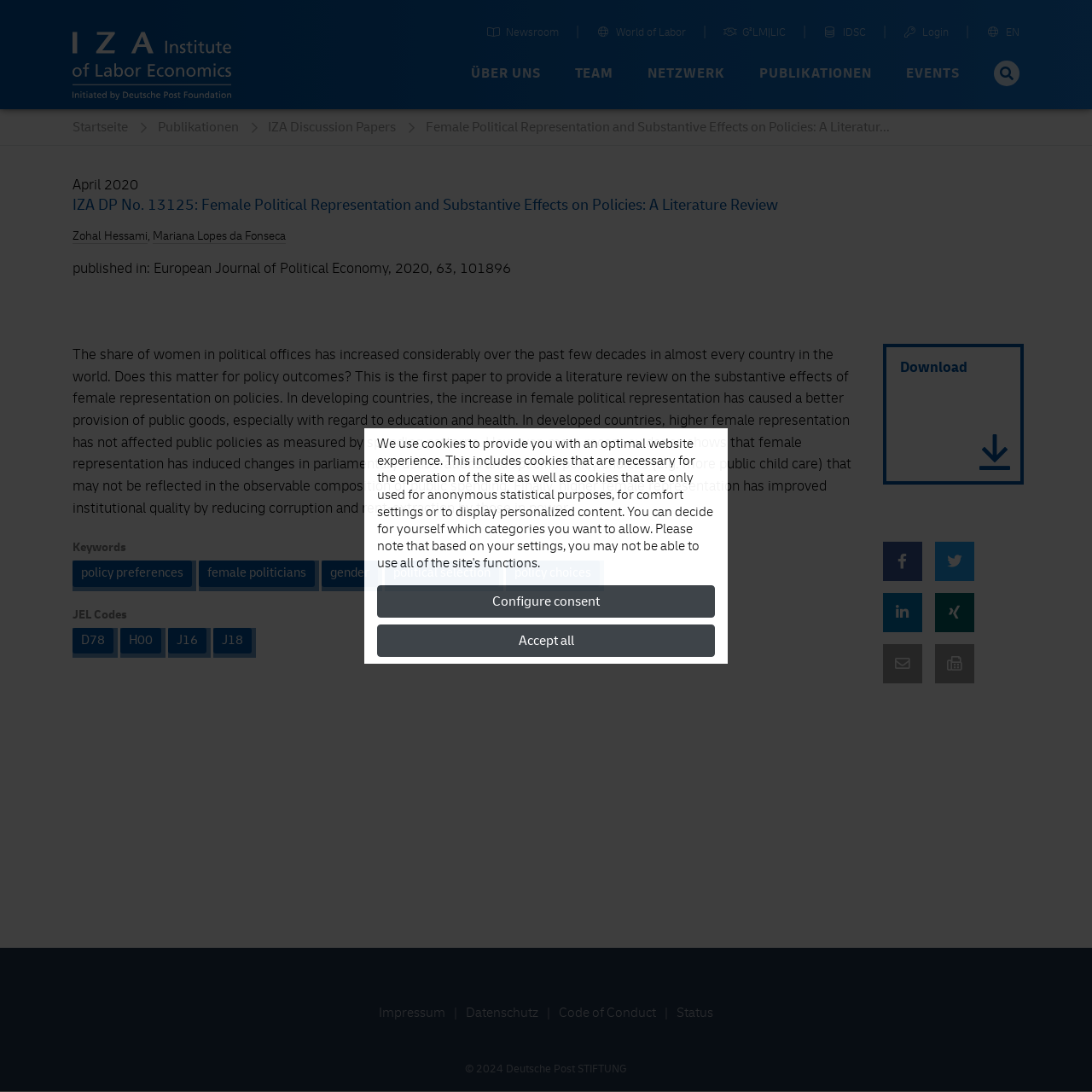Provide a single word or phrase answer to the question: 
What is the download option for the publication?

Download